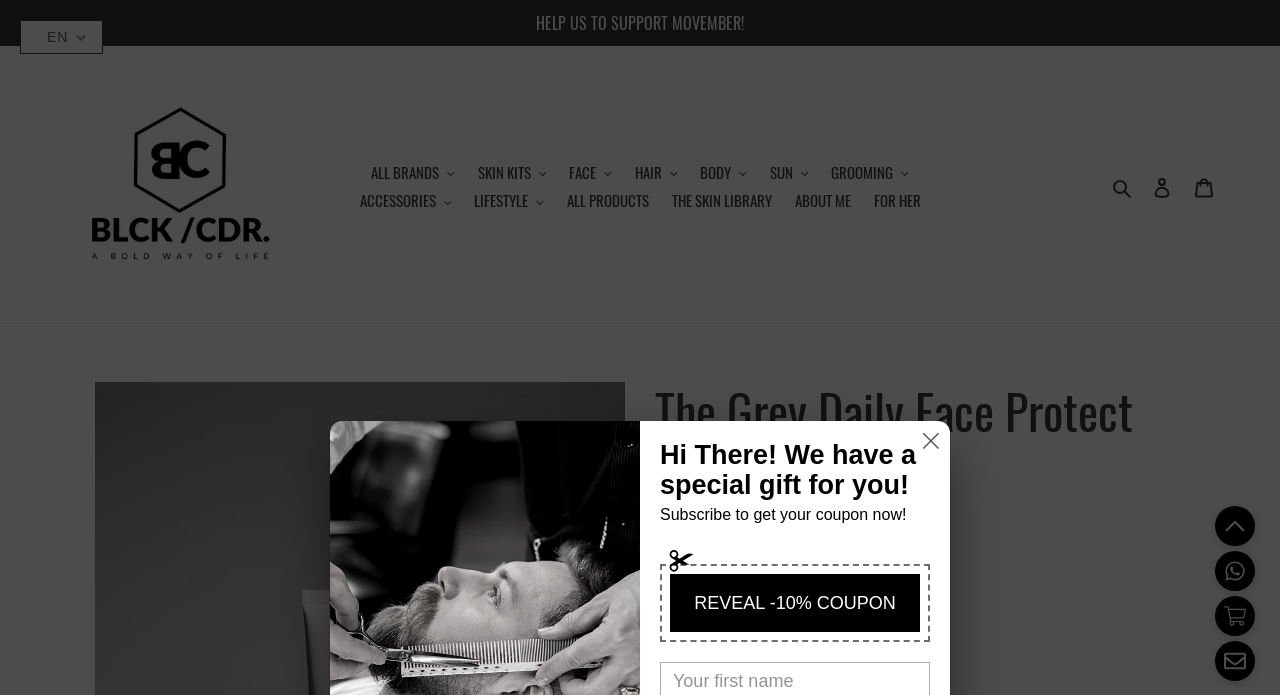Provide the bounding box coordinates for the specified HTML element described in this description: "Shopping cart 0 articles". The coordinates should be four float numbers ranging from 0 to 1, in the format [left, top, right, bottom].

[0.924, 0.236, 0.957, 0.299]